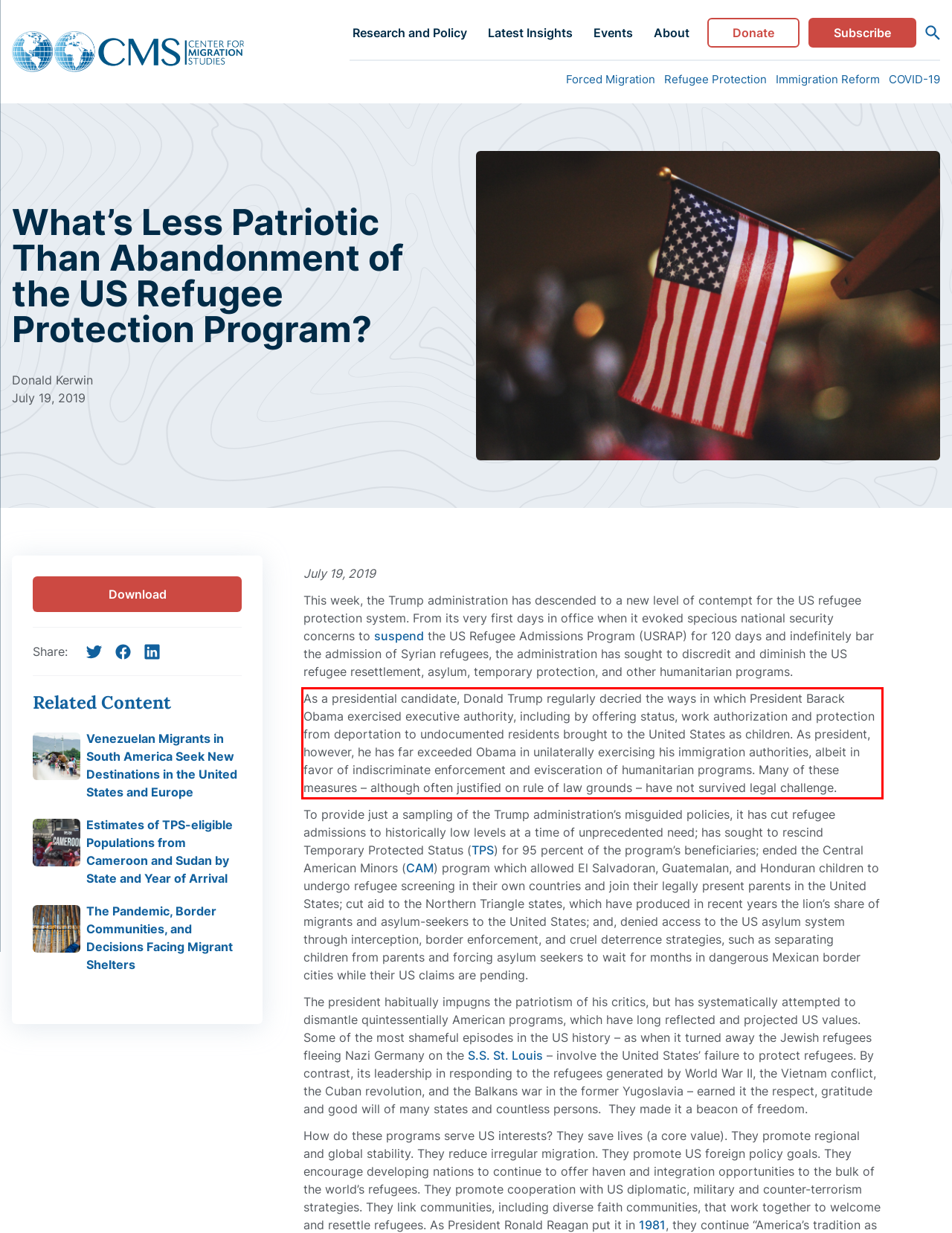Analyze the webpage screenshot and use OCR to recognize the text content in the red bounding box.

As a presidential candidate, Donald Trump regularly decried the ways in which President Barack Obama exercised executive authority, including by offering status, work authorization and protection from deportation to undocumented residents brought to the United States as children. As president, however, he has far exceeded Obama in unilaterally exercising his immigration authorities, albeit in favor of indiscriminate enforcement and evisceration of humanitarian programs. Many of these measures – although often justified on rule of law grounds – have not survived legal challenge.